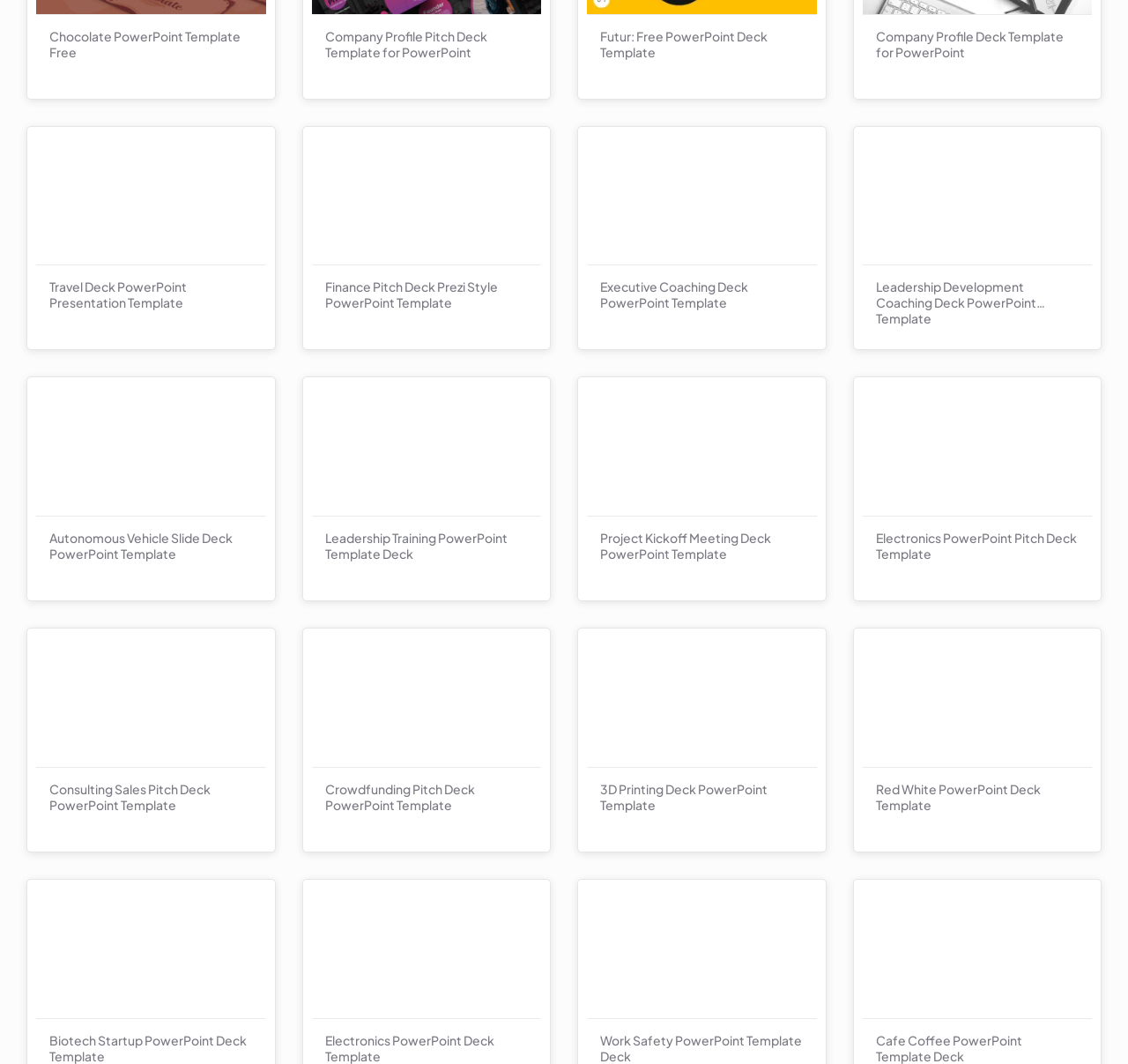Show the bounding box coordinates for the element that needs to be clicked to execute the following instruction: "Click on the 'Chocolate PowerPoint Template Free' link". Provide the coordinates in the form of four float numbers between 0 and 1, i.e., [left, top, right, bottom].

[0.044, 0.026, 0.224, 0.056]